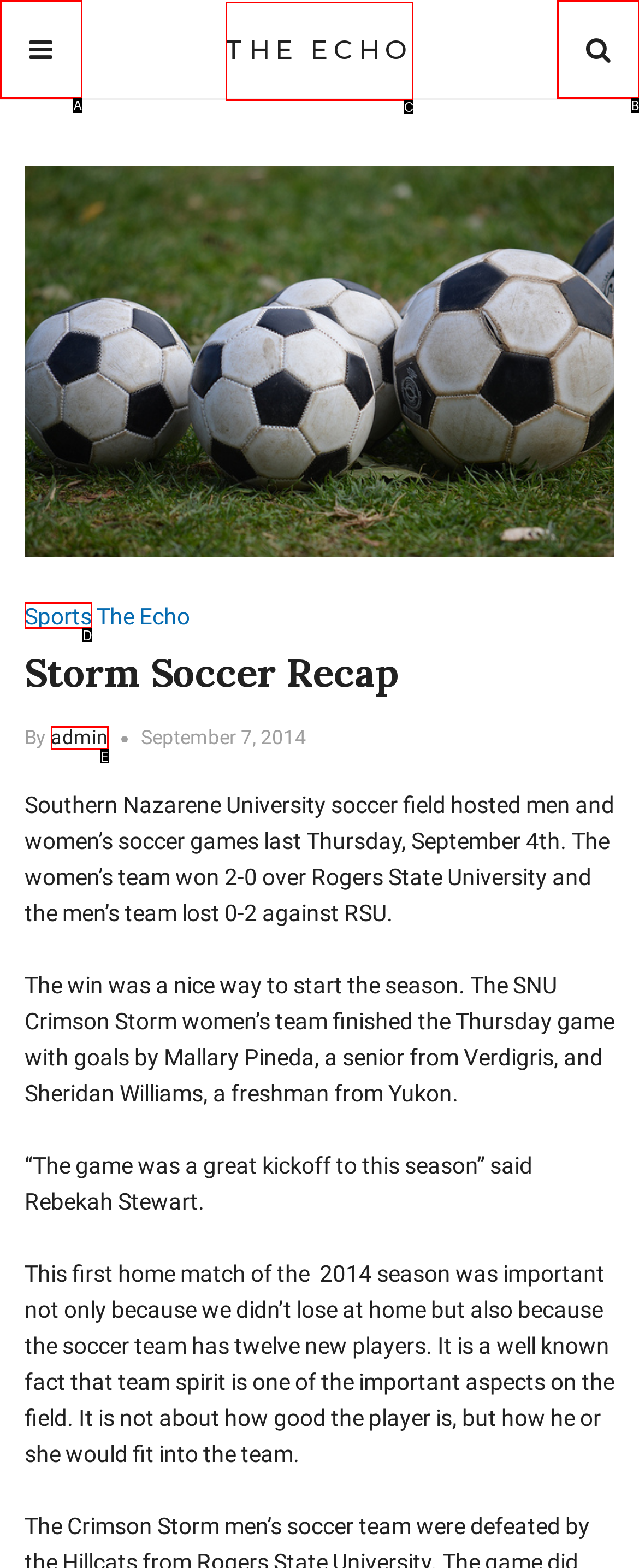Which option is described as follows: admin
Answer with the letter of the matching option directly.

E